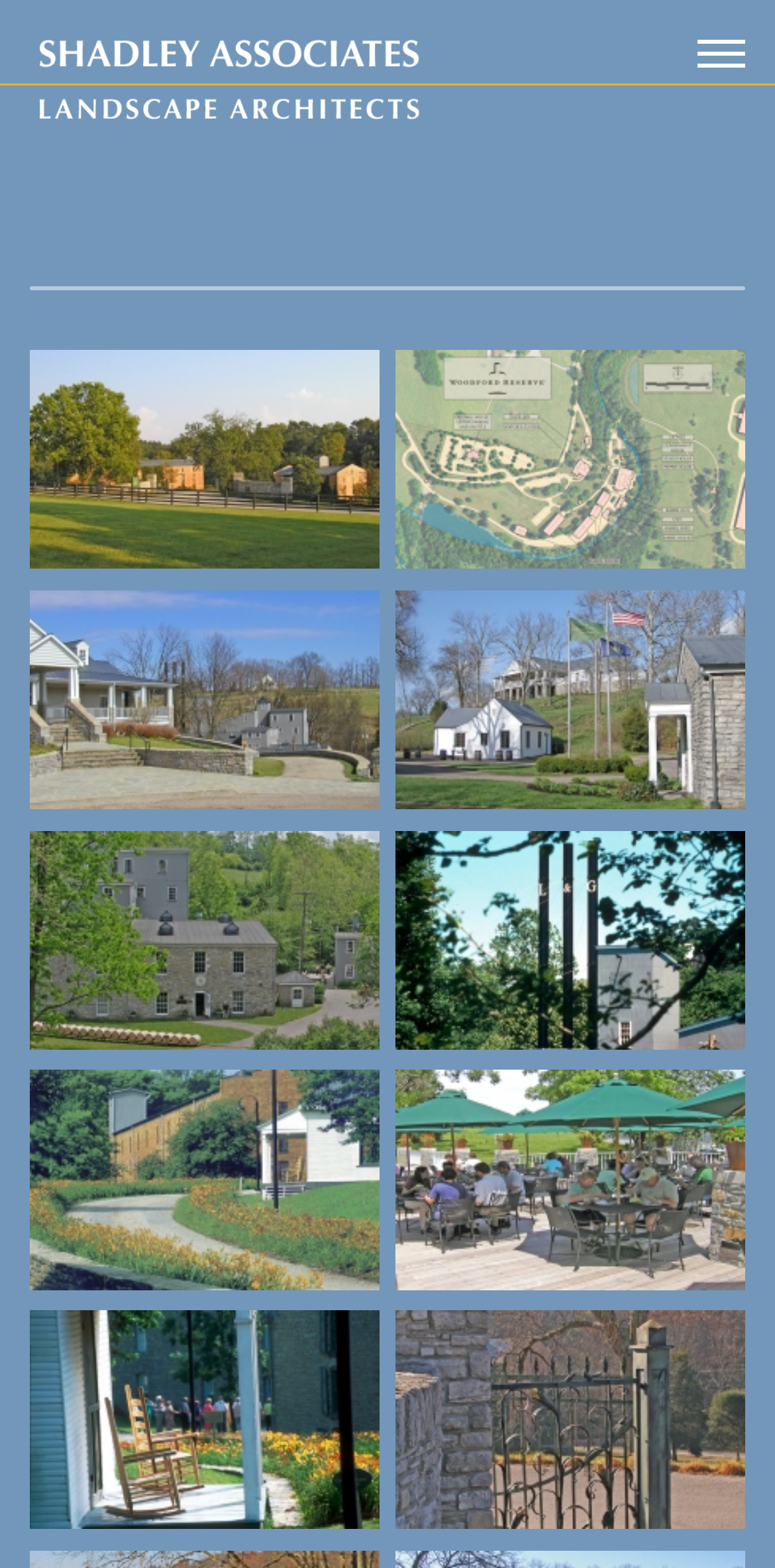Provide your answer in one word or a succinct phrase for the question: 
How many links are present in the webpage?

17